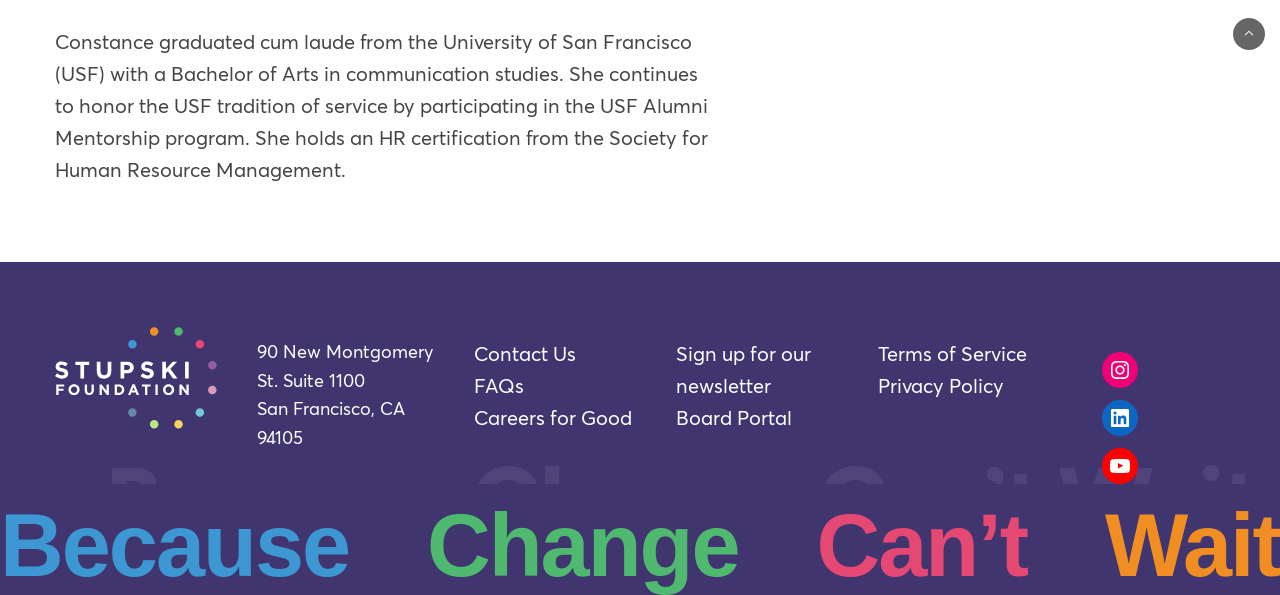Determine the bounding box for the described UI element: "Sign up for our newsletter".

[0.528, 0.579, 0.634, 0.667]